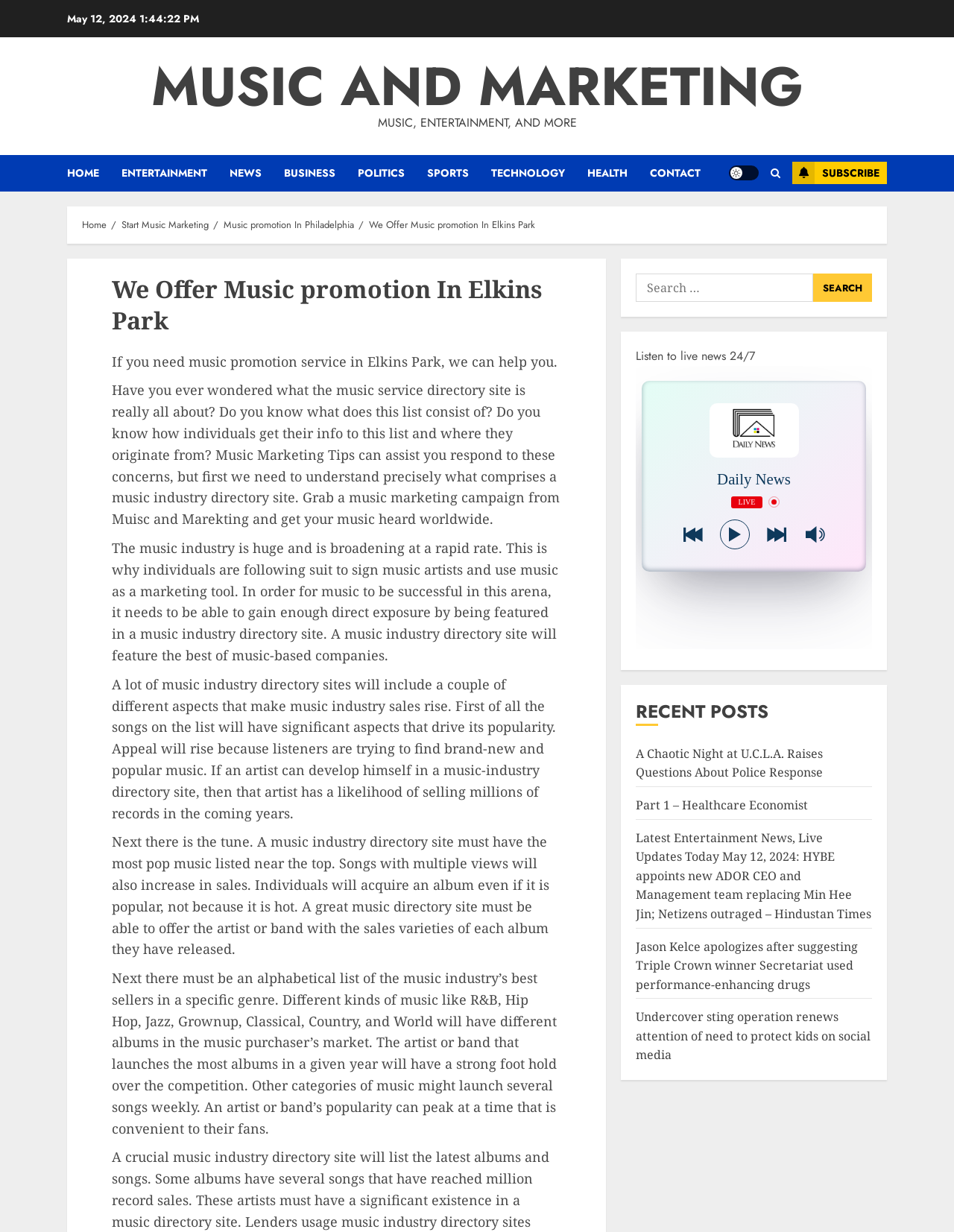Provide the bounding box coordinates in the format (top-left x, top-left y, bottom-right x, bottom-right y). All values are floating point numbers between 0 and 1. Determine the bounding box coordinate of the UI element described as: parent_node: Search for: value="Search"

[0.852, 0.222, 0.914, 0.245]